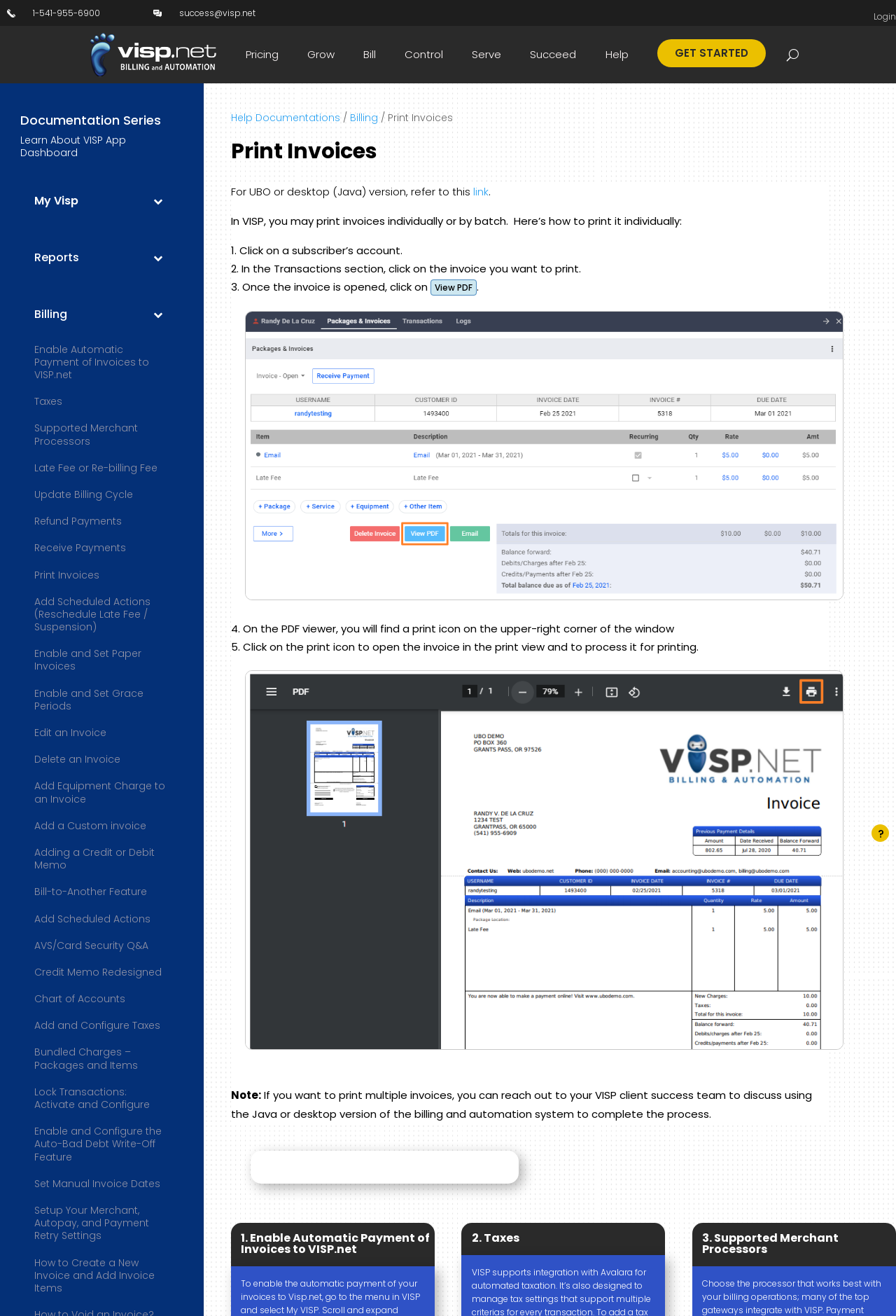Describe all the key features and sections of the webpage thoroughly.

This webpage is a help documentation page for VISP.net, a billing system for internet service providers. The page is focused on providing instructions on how to print invoices in VISP.net. 

At the top of the page, there are two layout tables with headings containing contact information, including a phone number and an email address. On the right side of the page, there is a login button and a link to the VISP.net website. Below these elements, there are several links to different sections of the website, including pricing, grow, bill, serve, and succeed.

On the left side of the page, there is a documentation series section with links to various help topics, including learn about VISP app dashboard, reports, billing, and more. Below this section, there are links to specific topics related to billing and invoices, such as enabling automatic payment of invoices, taxes, and supported merchant processors.

The main content of the page is divided into sections, each with a heading and a series of steps to follow. The first section is titled "Print Invoices" and provides instructions on how to print invoices individually or in batches. The steps are numbered and include clicking on a subscriber's account, selecting the invoice to print, and clicking on the "View PDF" button. The section also includes images of the VISP app to illustrate the process.

The second section is titled "Note" and provides additional information on printing multiple invoices. It suggests reaching out to the VISP client success team for assistance with using the Java or desktop version of the billing and automation system.

At the bottom of the page, there are three headings that appear to be links to other help topics, including enabling automatic payment of invoices to VISP.net, taxes, and supported merchant processors.